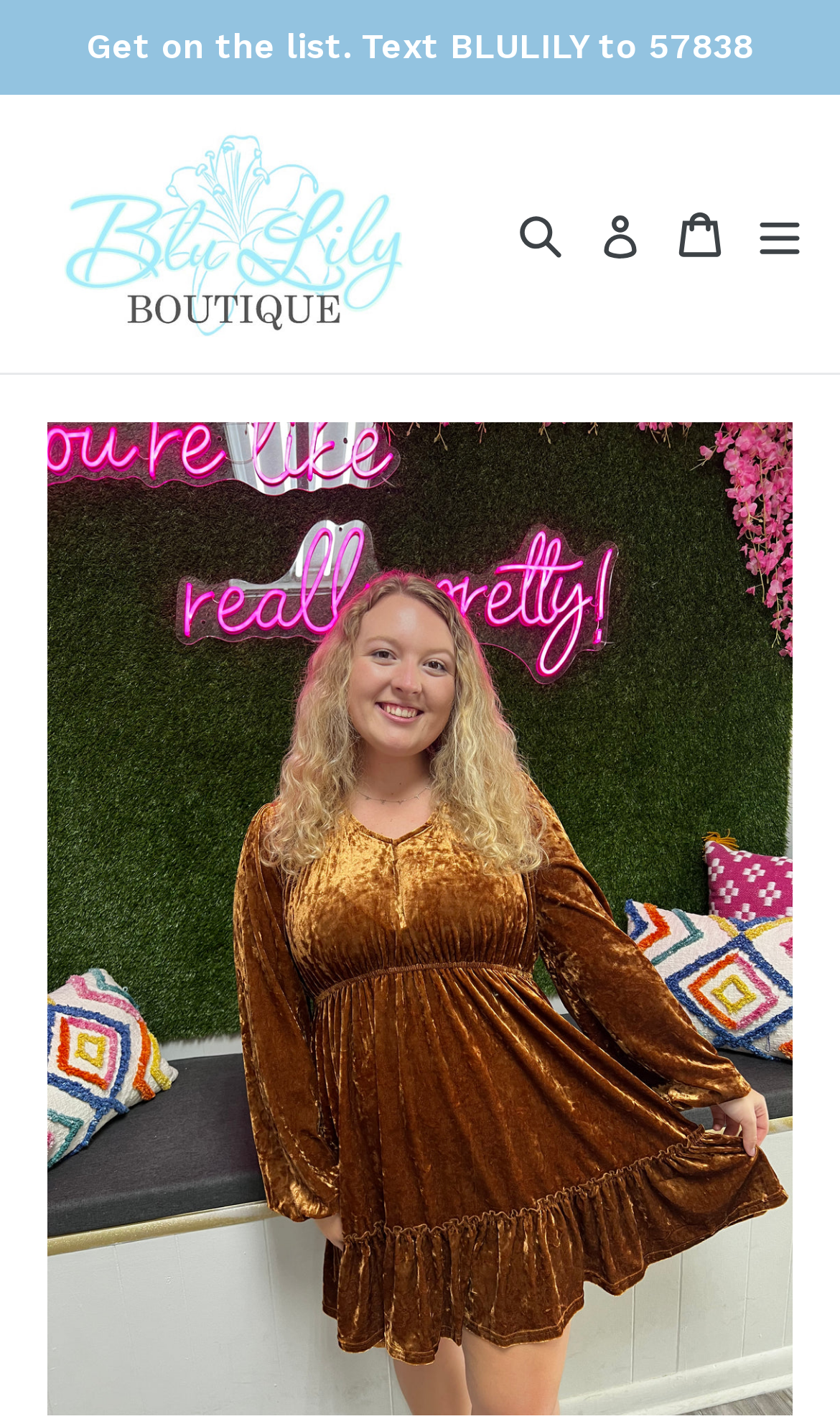How many links are in the top navigation bar?
Look at the image and answer with only one word or phrase.

3